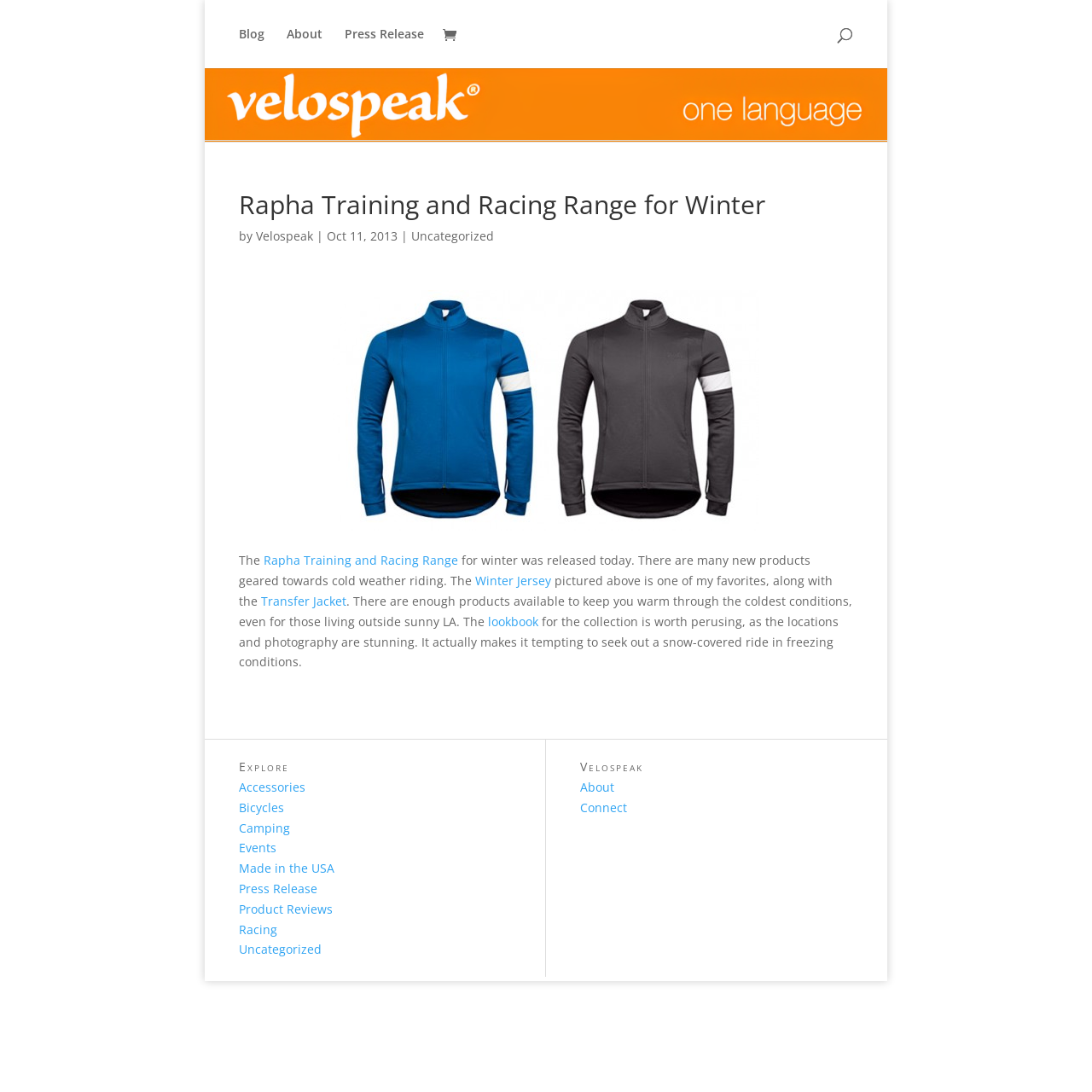What is the category of the blog post?
Answer the question in as much detail as possible.

The blog post is categorized under 'Uncategorized' as indicated by the link 'Uncategorized' below the article title.